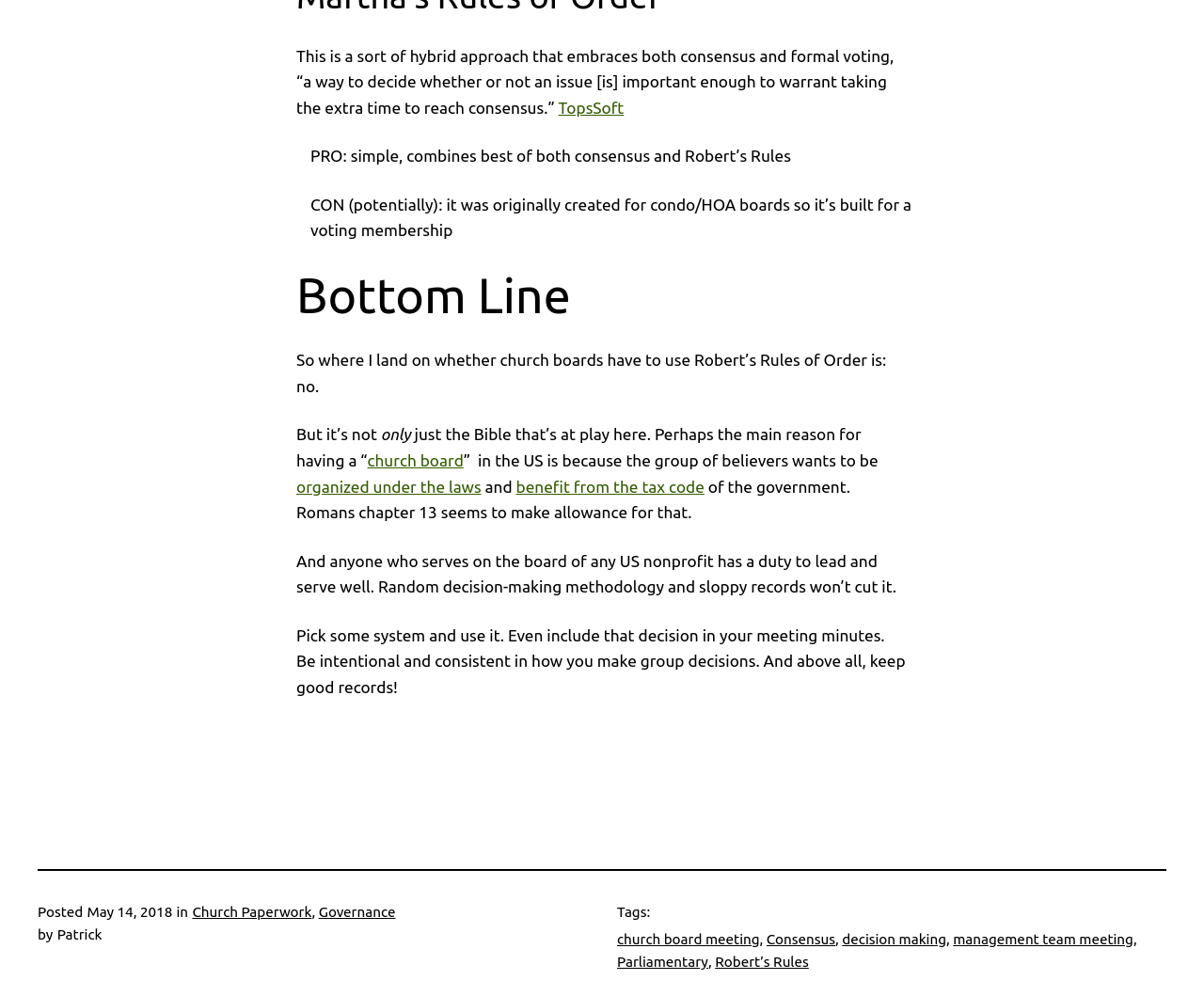Find the bounding box coordinates for the element described here: "Parliamentary".

[0.512, 0.958, 0.588, 0.974]